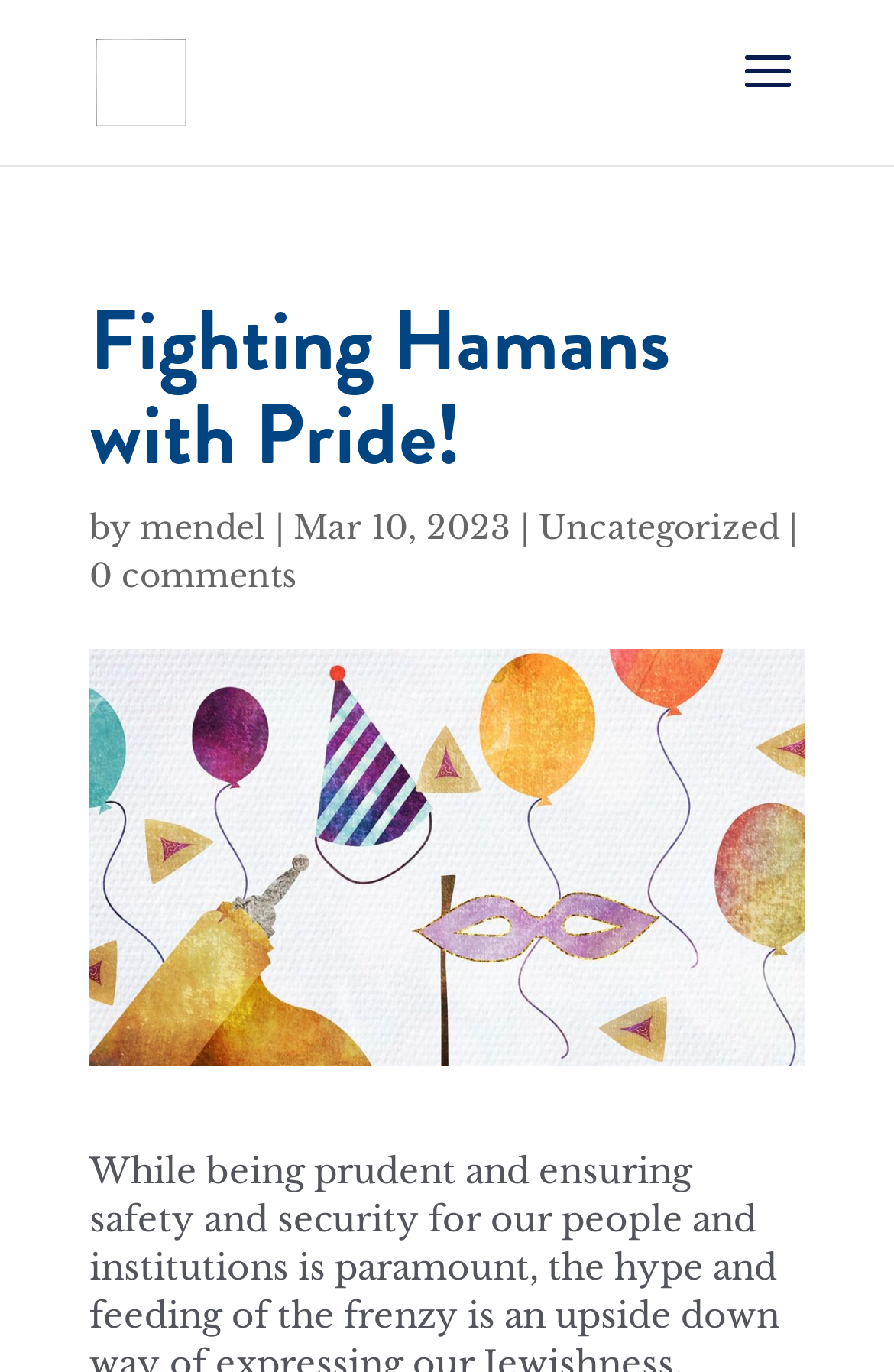Who is the author of the article?
Give a detailed explanation using the information visible in the image.

By analyzing the webpage structure, I found a link element with the text 'mendel' which is likely to be the author of the article, as it is placed next to the text 'by'.